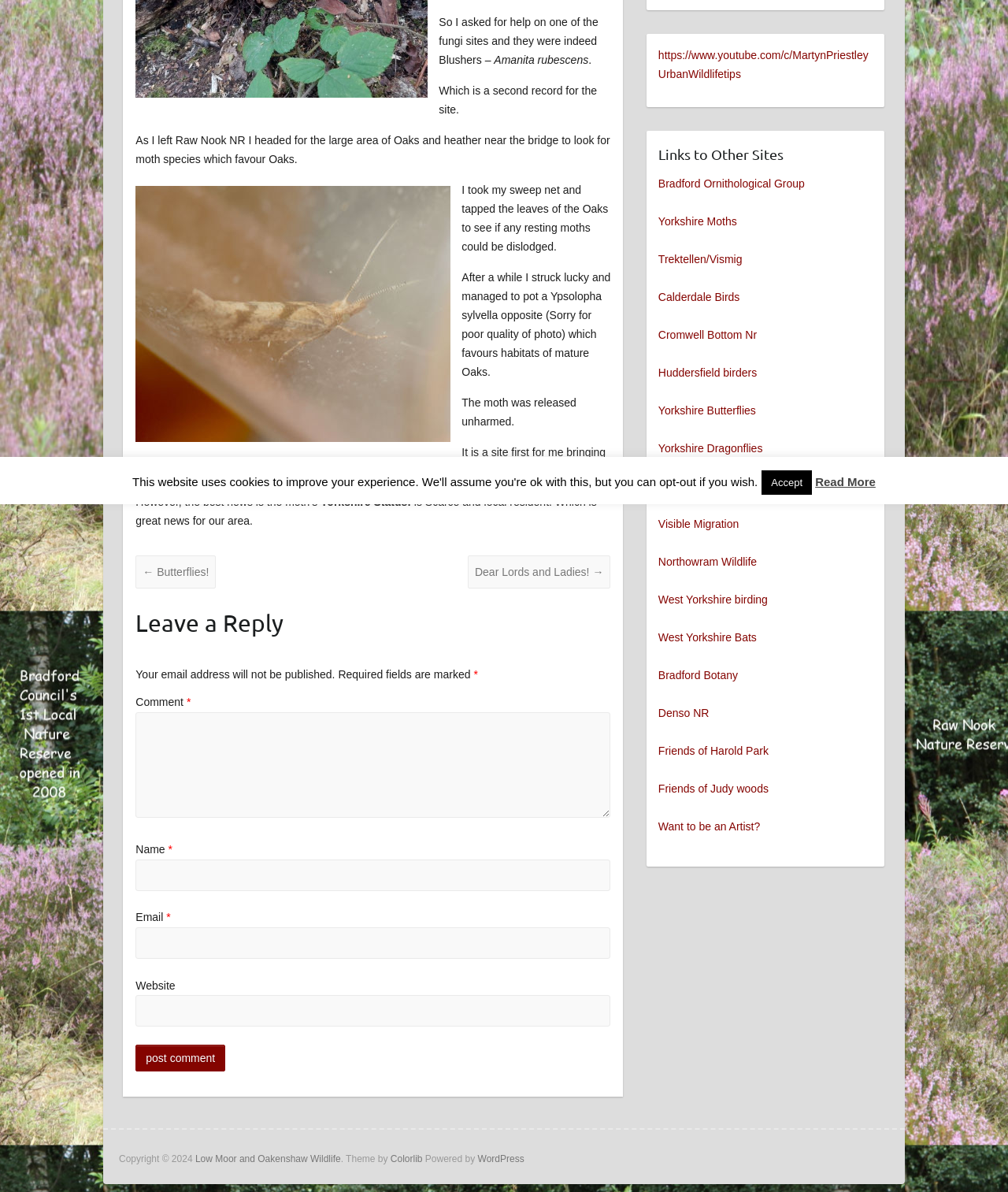Provide the bounding box coordinates of the HTML element described by the text: "Want to be an Artist?". The coordinates should be in the format [left, top, right, bottom] with values between 0 and 1.

[0.653, 0.688, 0.754, 0.699]